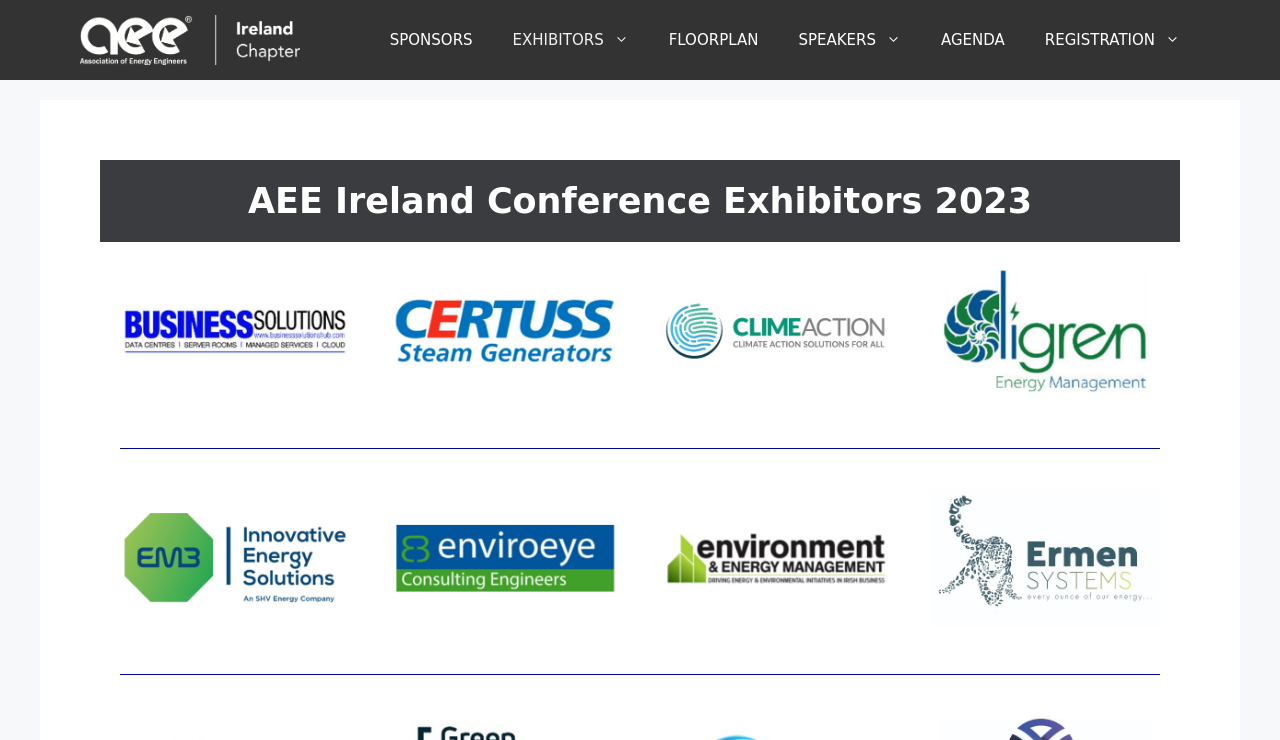What is the text of the heading below the navigation?
Please answer using one word or phrase, based on the screenshot.

AEE Ireland Conference Exhibitors 2023